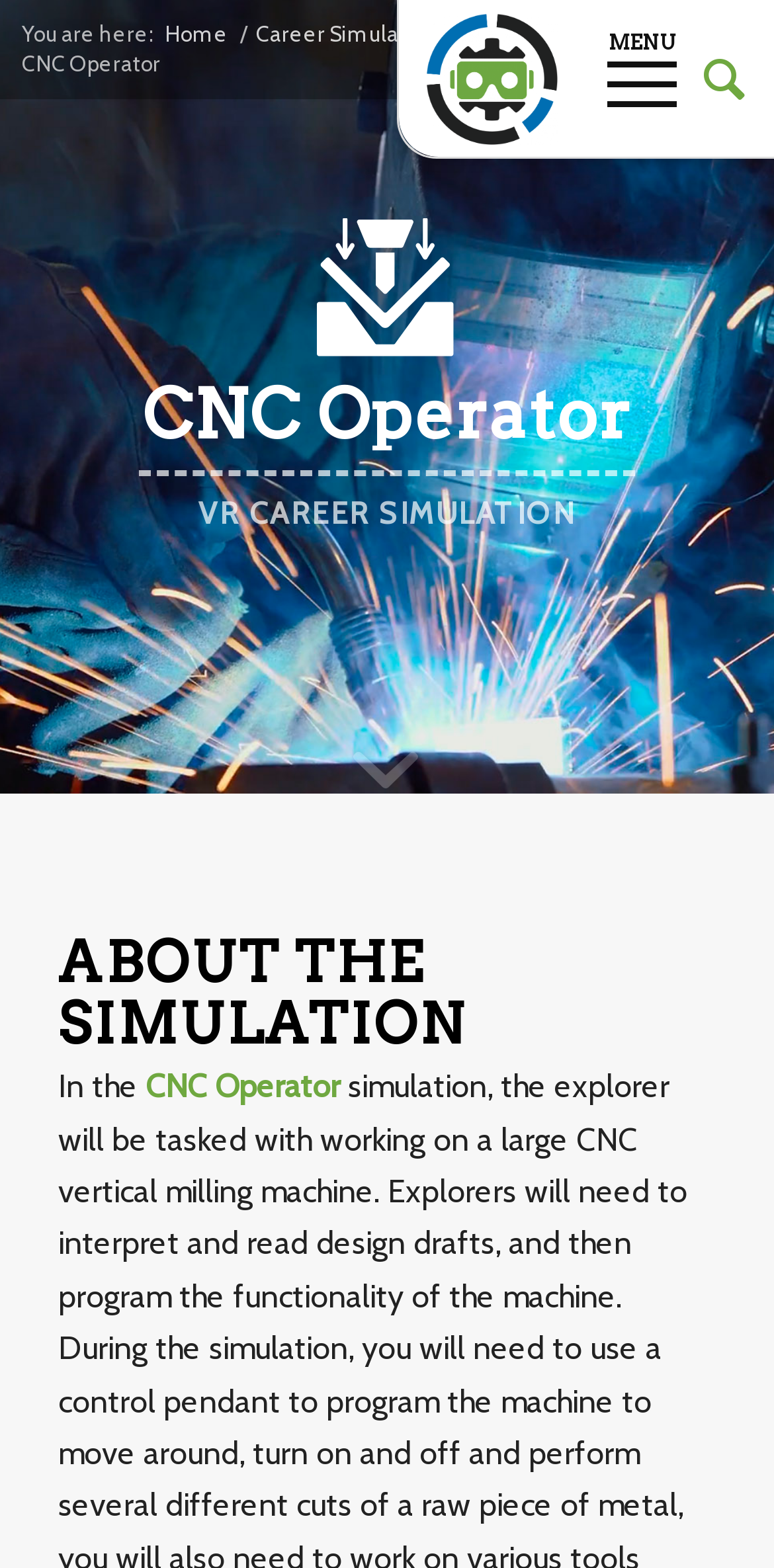Please determine the bounding box coordinates for the element with the description: "parent_node: CNC Operator".

[0.396, 0.446, 0.601, 0.522]